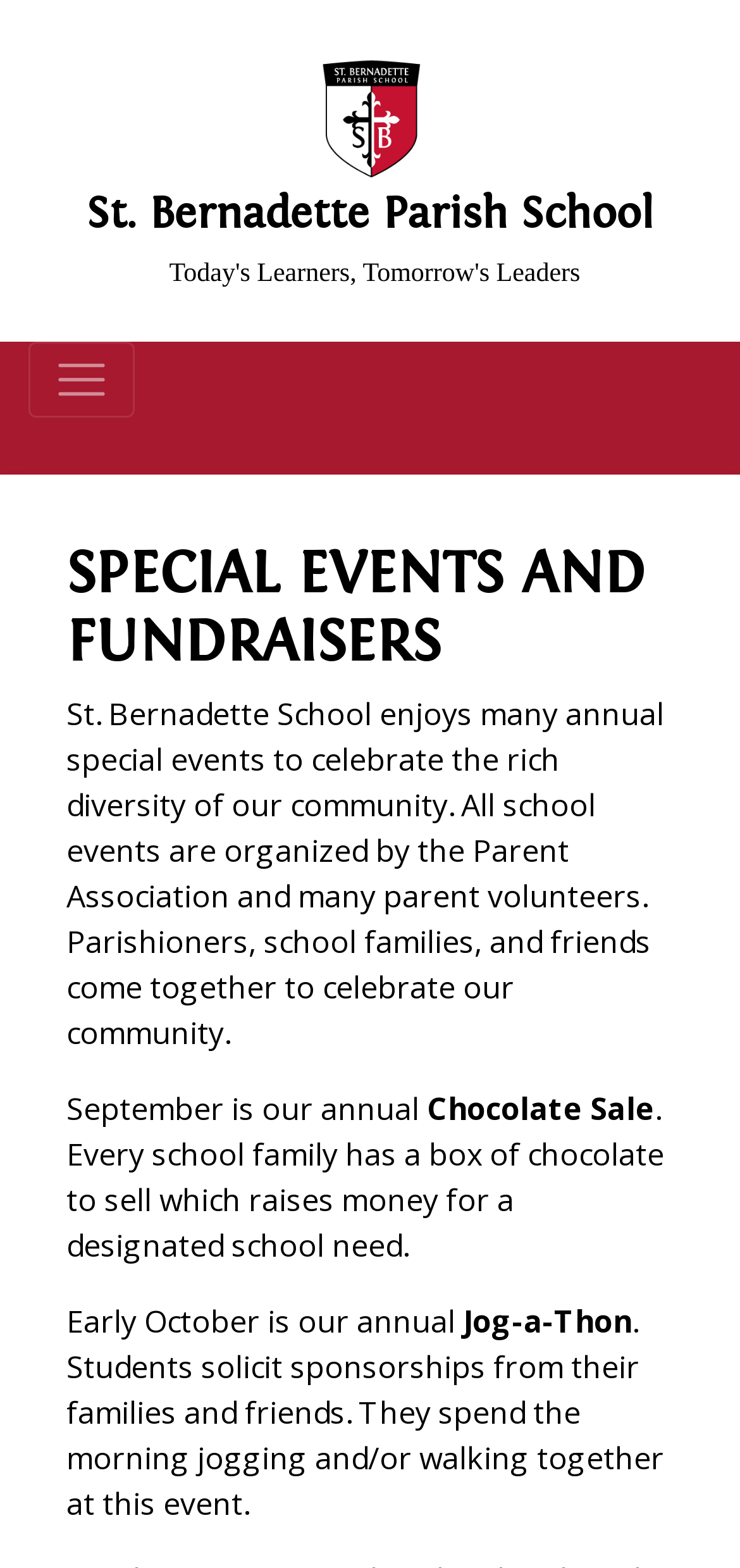Please specify the bounding box coordinates of the clickable section necessary to execute the following command: "toggle navigation".

[0.038, 0.218, 0.182, 0.267]